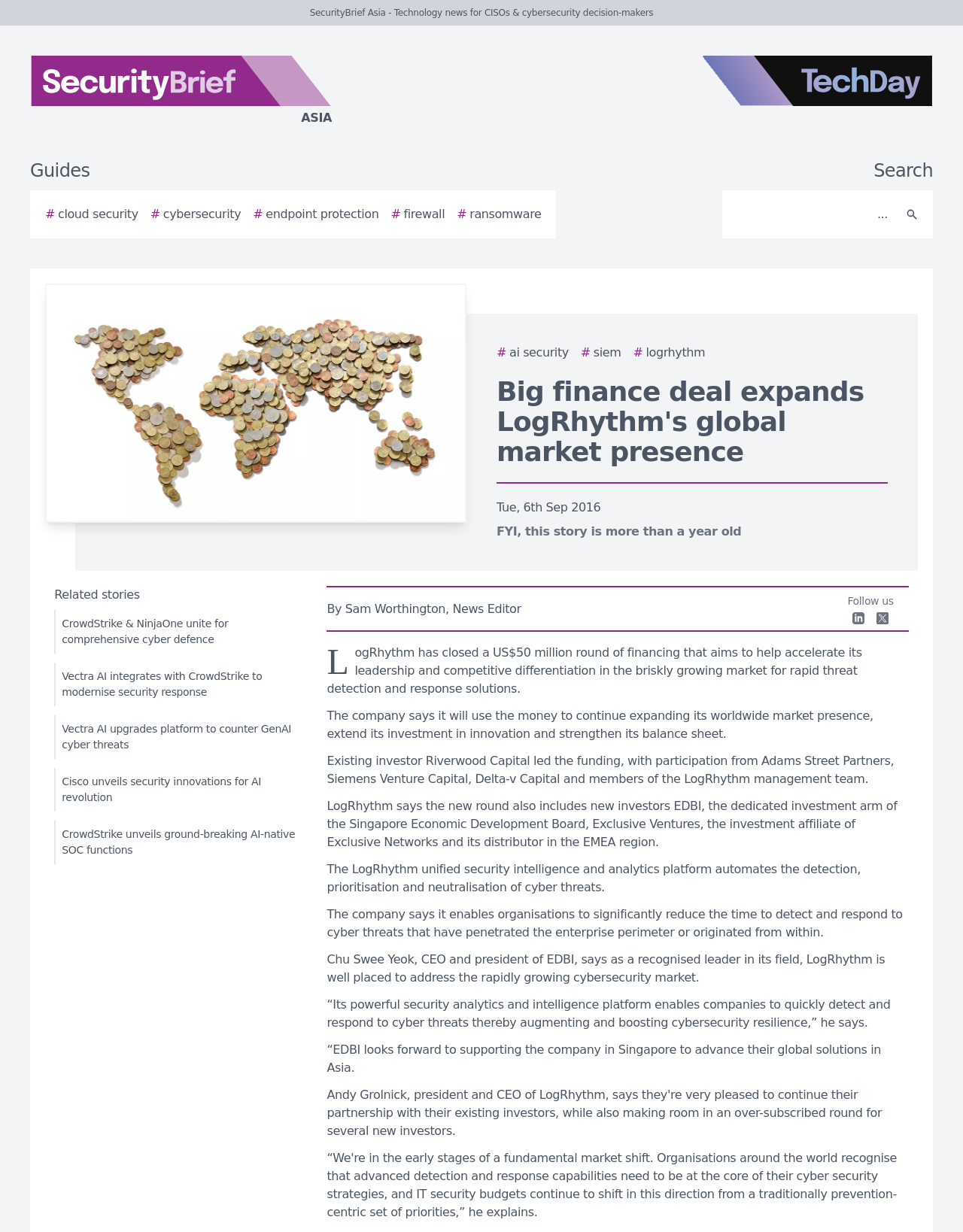Using the element description Group Timetable, predict the bounding box coordinates for the UI element. Provide the coordinates in (top-left x, top-left y, bottom-right x, bottom-right y) format with values ranging from 0 to 1.

None